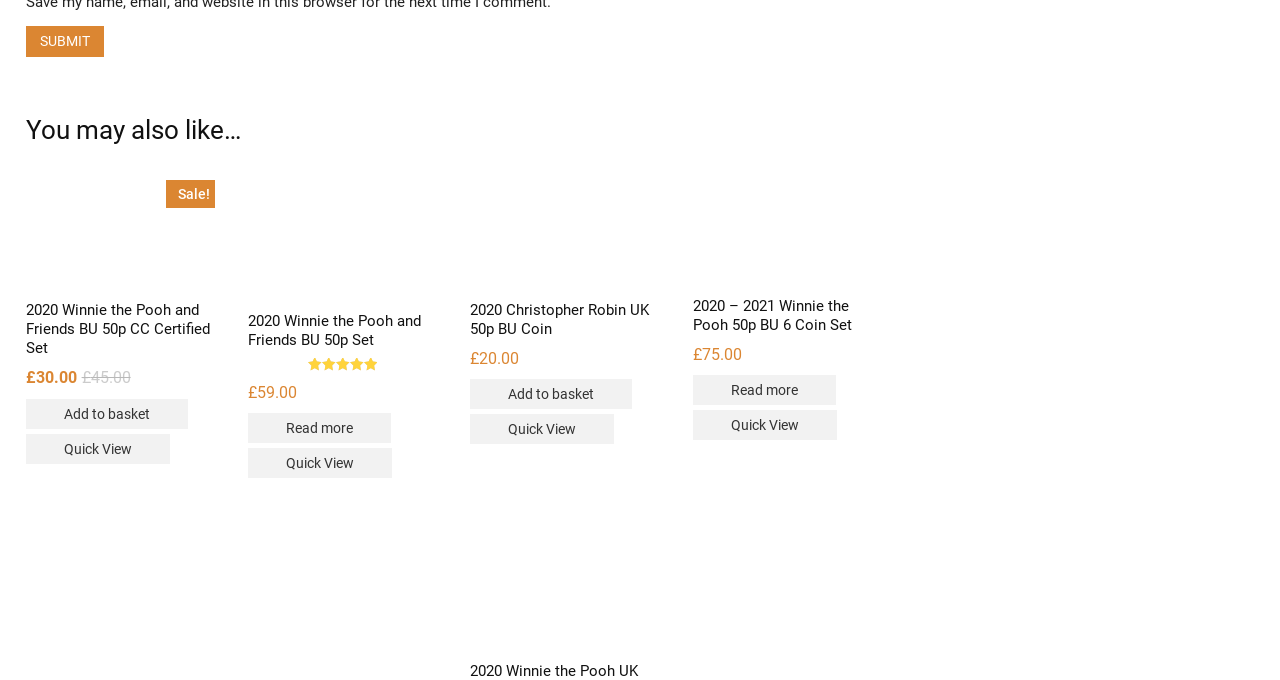Please specify the bounding box coordinates of the region to click in order to perform the following instruction: "View details of '2020 Winnie the Pooh and Friends BU 50p CC Certified Set'".

[0.02, 0.239, 0.168, 0.579]